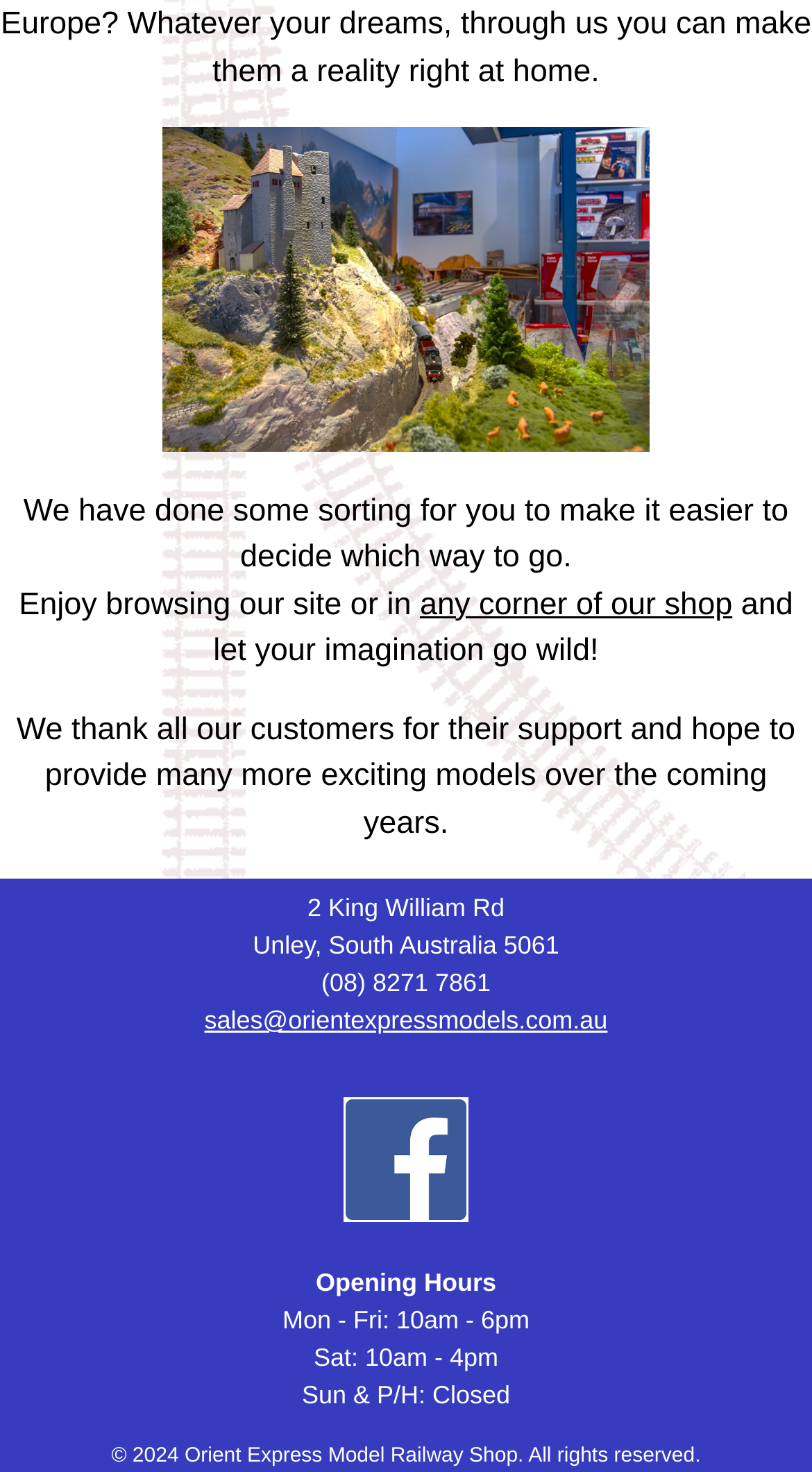What are the opening hours on Saturday?
Using the image, answer in one word or phrase.

10am - 4pm